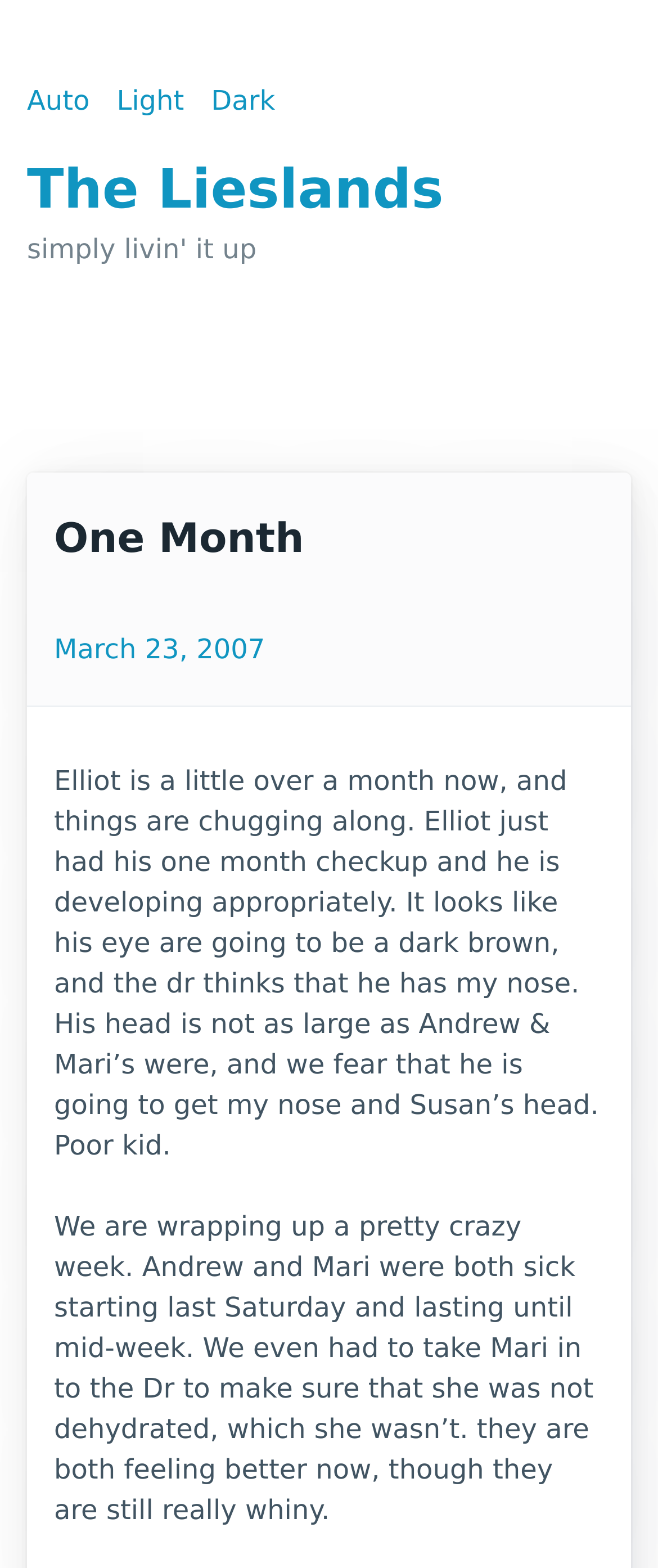Please answer the following question as detailed as possible based on the image: 
What is Elliot's current age?

According to the text, Elliot just had his one month checkup, which indicates that he is currently one month old.